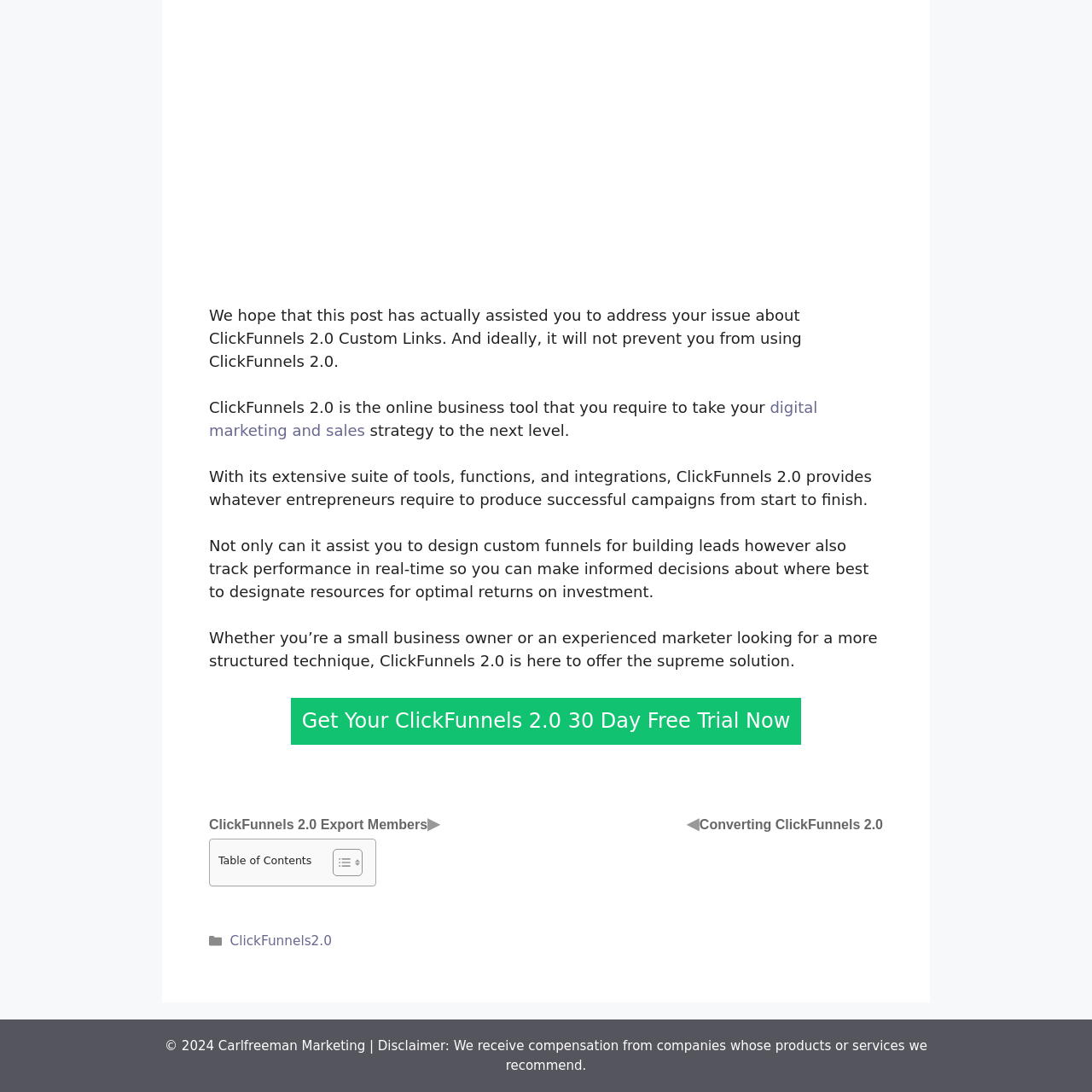Create a thorough description of the image portion outlined in red.

The image features an icon symbolizing a menu or navigation element commonly used in digital interfaces. It appears alongside a section of text regarding ClickFunnels 2.0, an online business tool designed for enhancing digital marketing and sales strategies. The accompanying content emphasizes the tool's capabilities in creating custom funnels and monitoring performance in real-time to optimize marketing investments. This resource aims to assist users, particularly entrepreneurs and marketers, in effectively utilizing ClickFunnels 2.0.